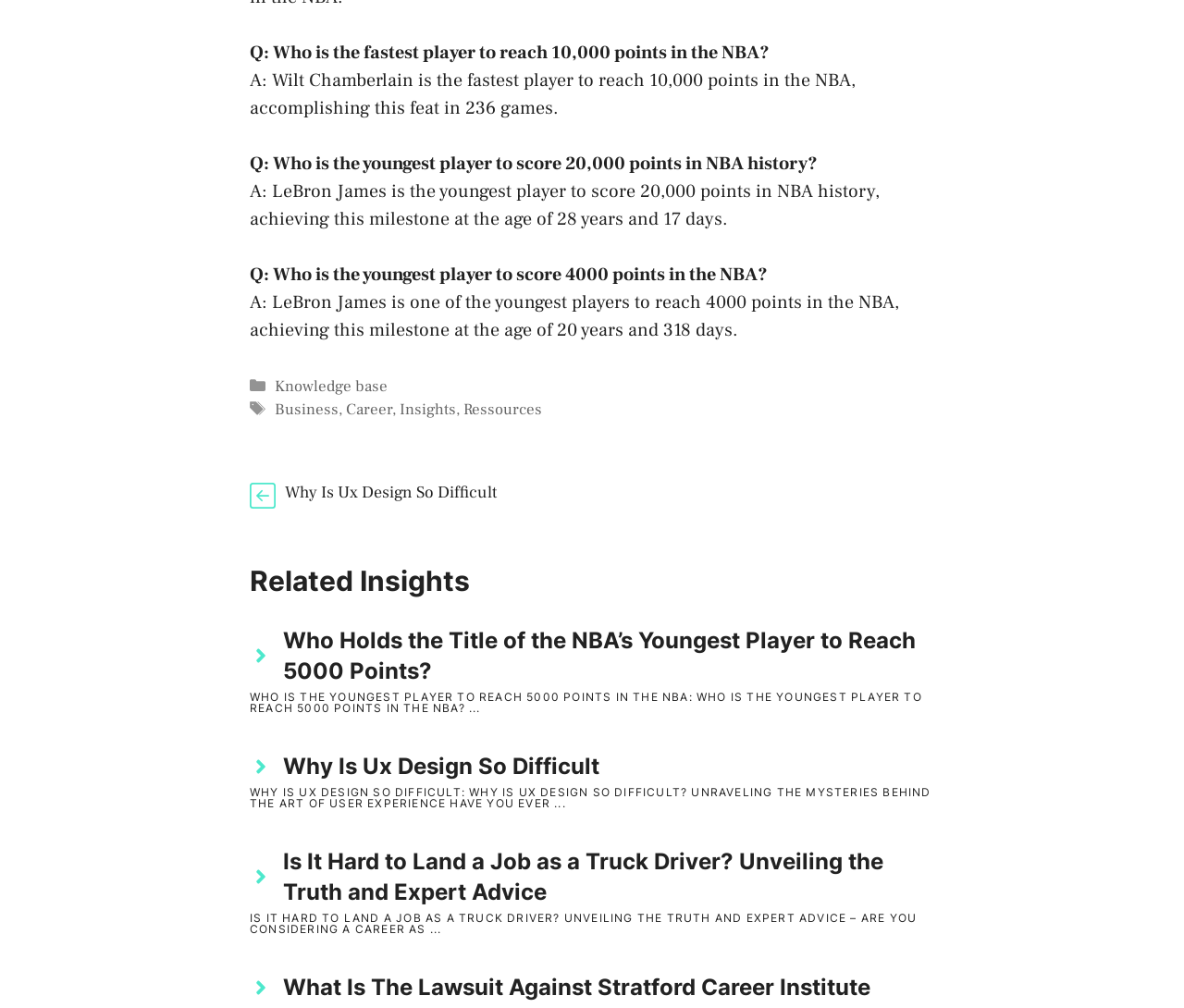Determine the bounding box coordinates of the area to click in order to meet this instruction: "Explore 'Is It Hard to Land a Job as a Truck Driver? Unveiling the Truth and Expert Advice'".

[0.239, 0.841, 0.746, 0.898]